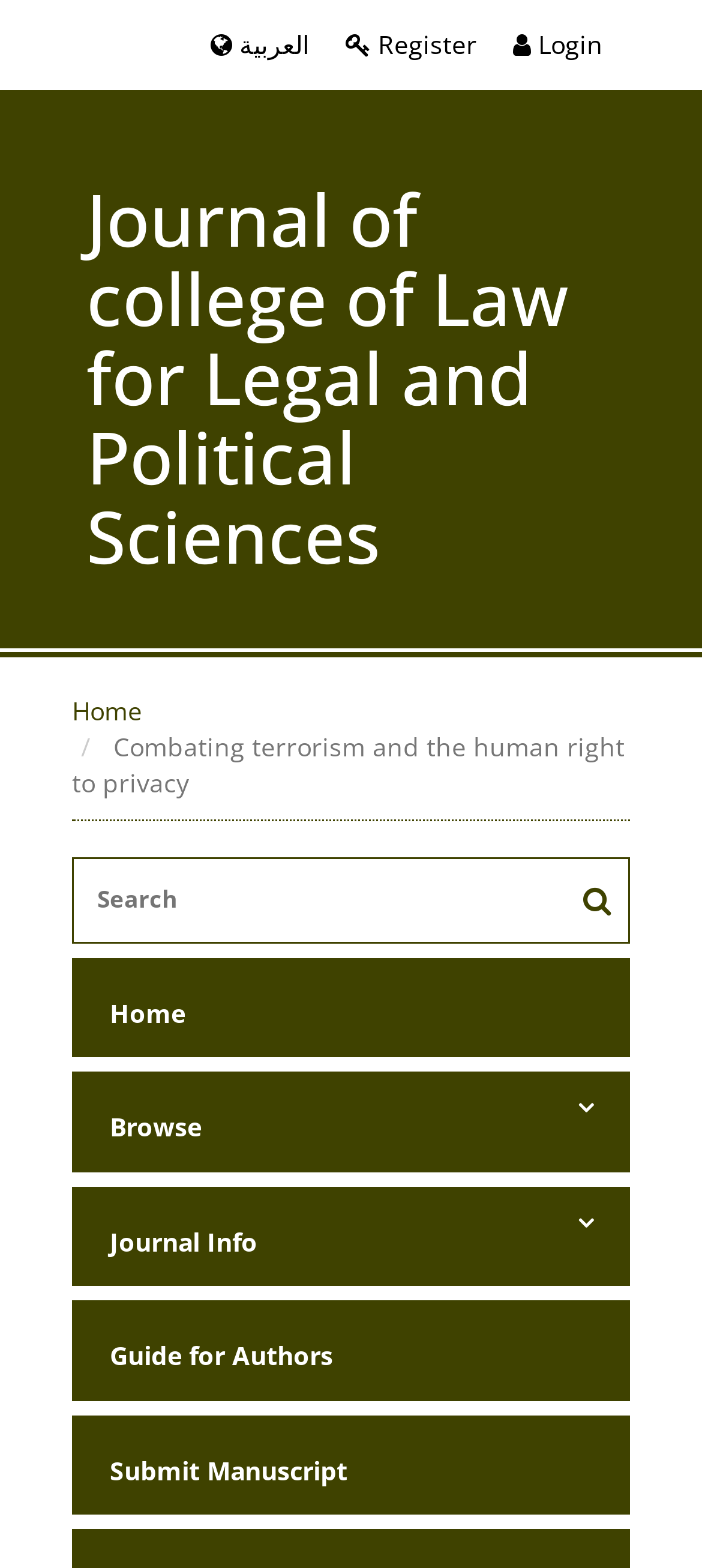What is the bounding box coordinate of the 'Home' link?
Provide a detailed and well-explained answer to the question.

The 'Home' link has a bounding box coordinate of [0.103, 0.442, 0.203, 0.464], which indicates its position on the webpage.